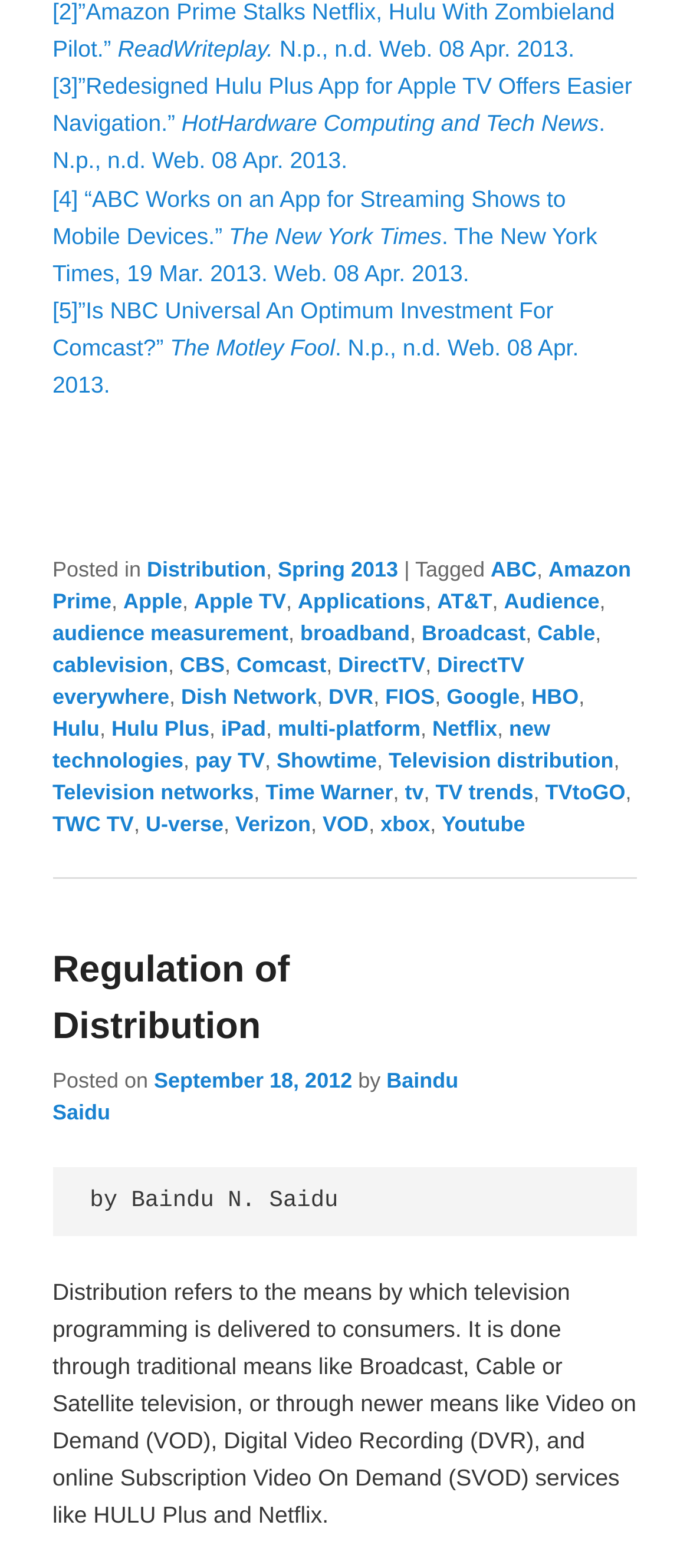Pinpoint the bounding box coordinates of the clickable element to carry out the following instruction: "Click on the link to read about Redesigned Hulu Plus App for Apple TV."

[0.076, 0.047, 0.916, 0.111]